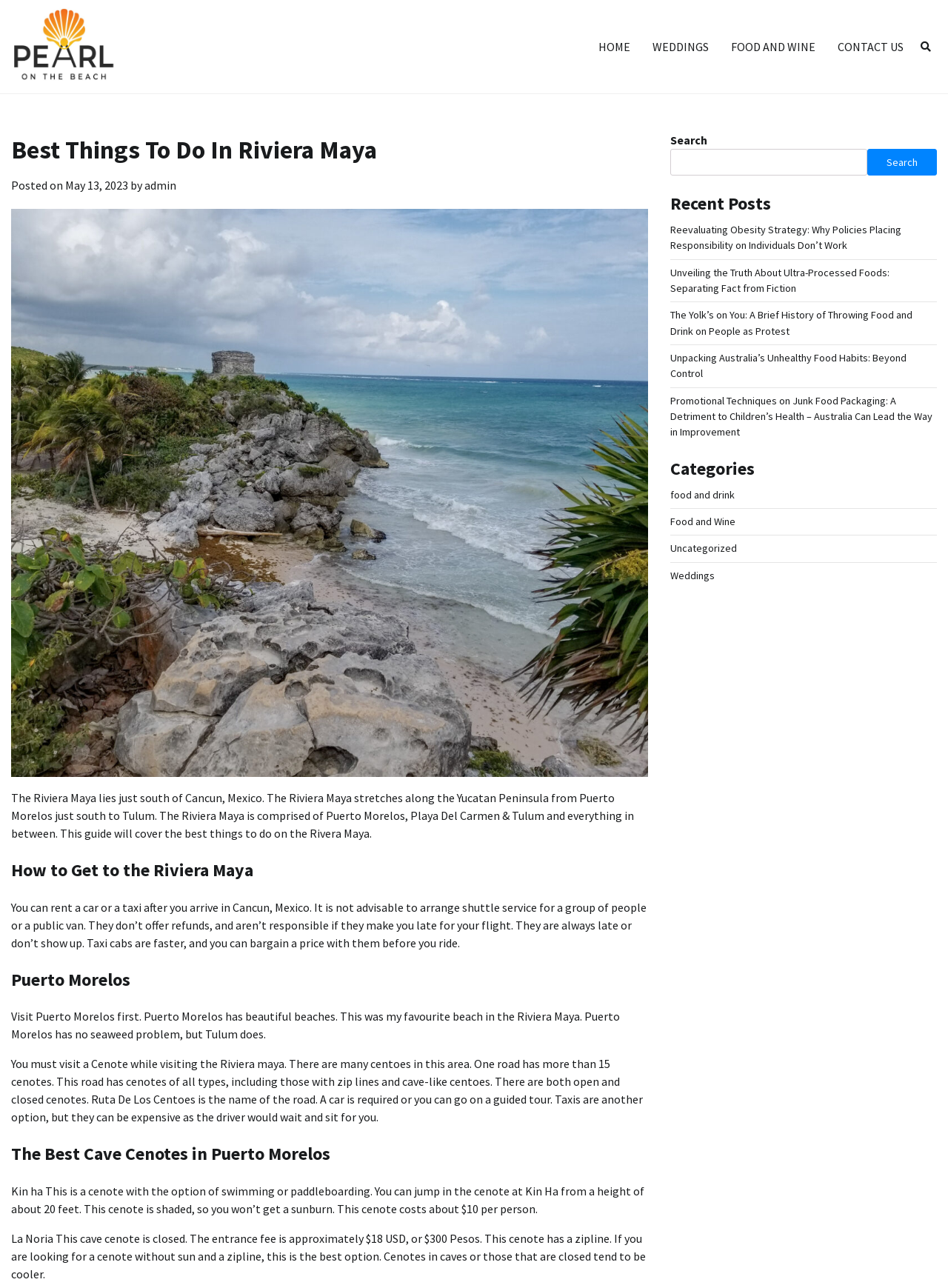Identify the title of the webpage and provide its text content.

Best Things To Do In Riviera Maya